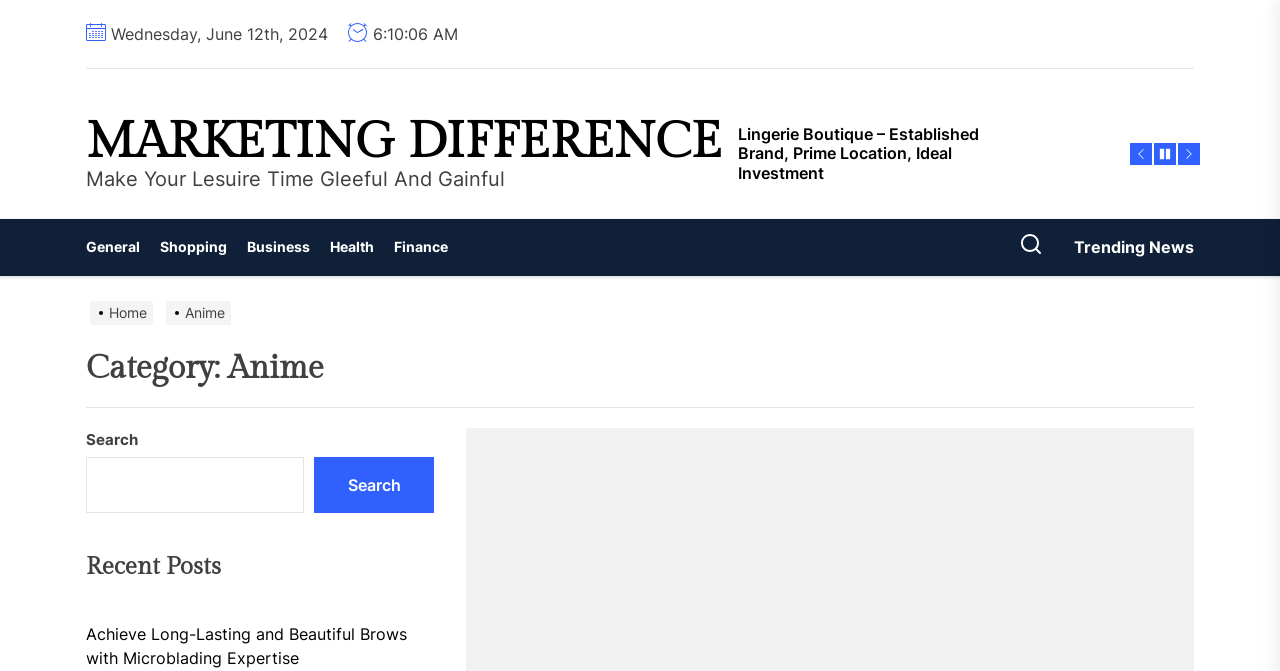Locate the bounding box coordinates of the element I should click to achieve the following instruction: "Go to Home page".

[0.07, 0.453, 0.123, 0.478]